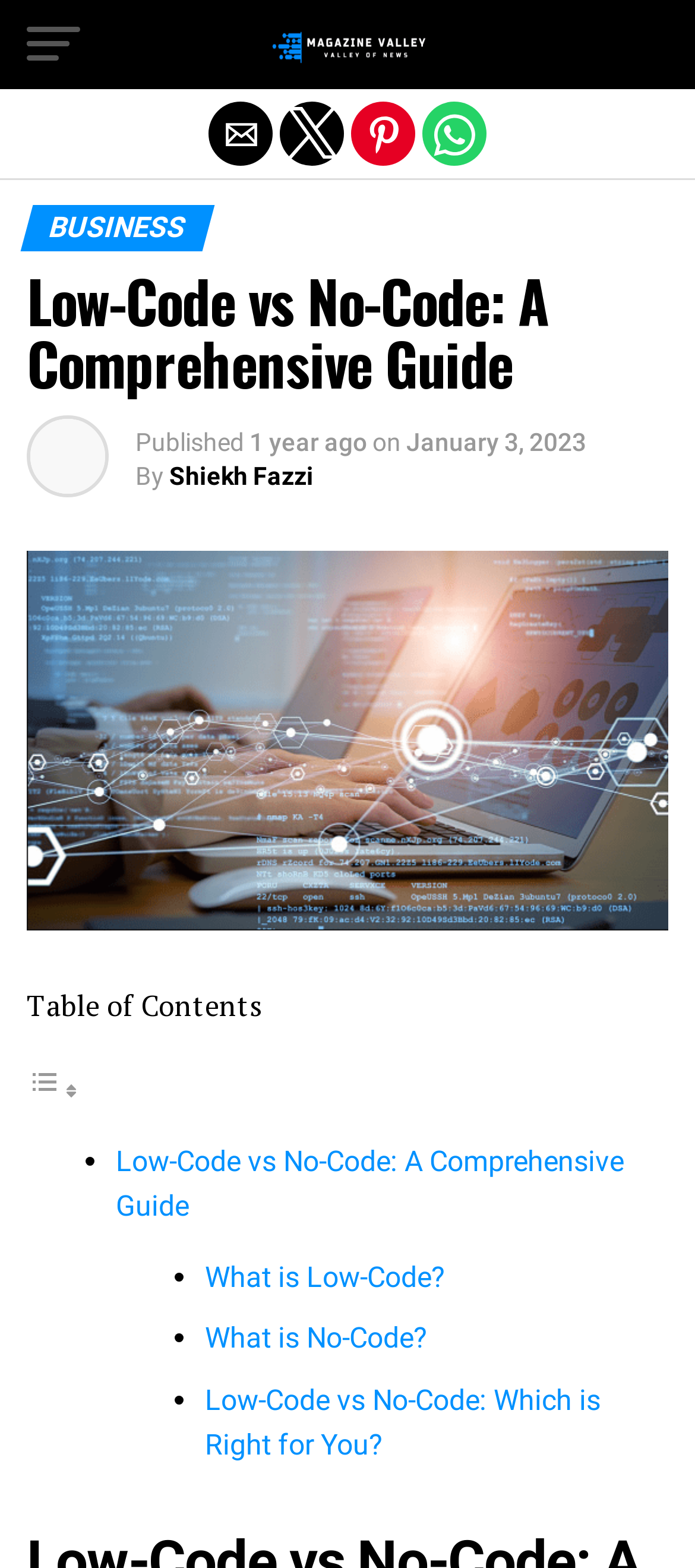What is the second topic in the table of contents?
Please respond to the question with a detailed and informative answer.

The table of contents can be found in the middle of the webpage, and the second topic is listed as 'What is No-Code?'.